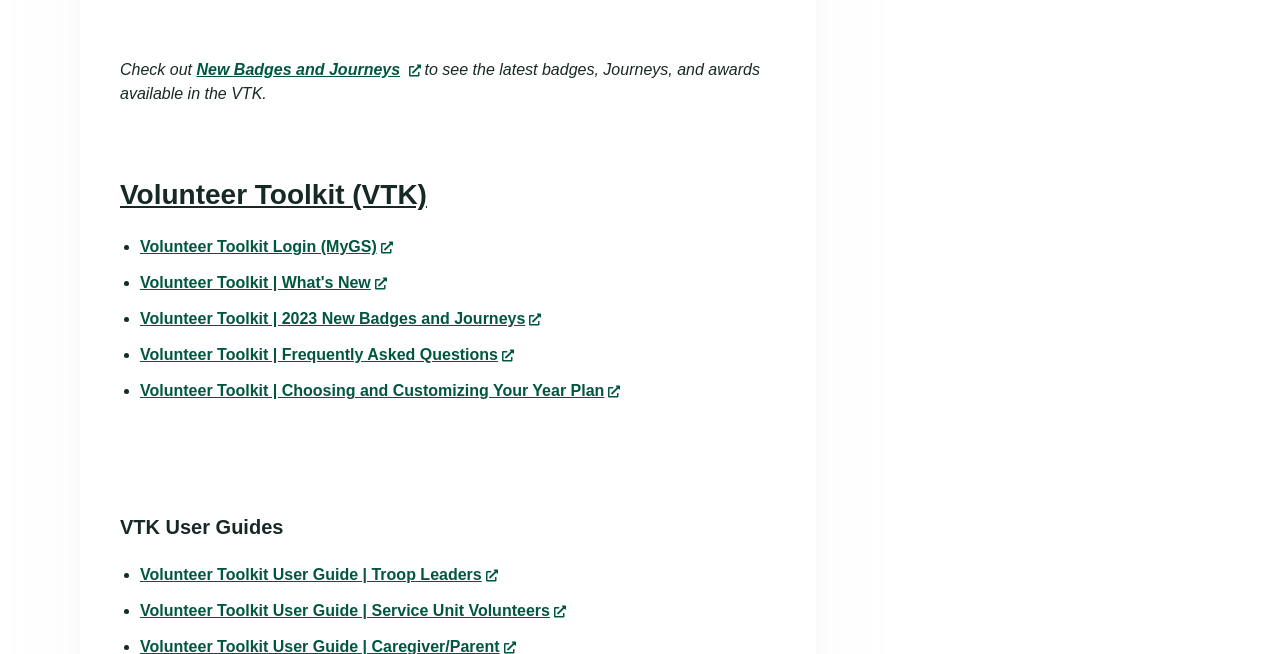Please locate the UI element described by "Volunteer Toolkit | What's New" and provide its bounding box coordinates.

[0.109, 0.419, 0.305, 0.445]